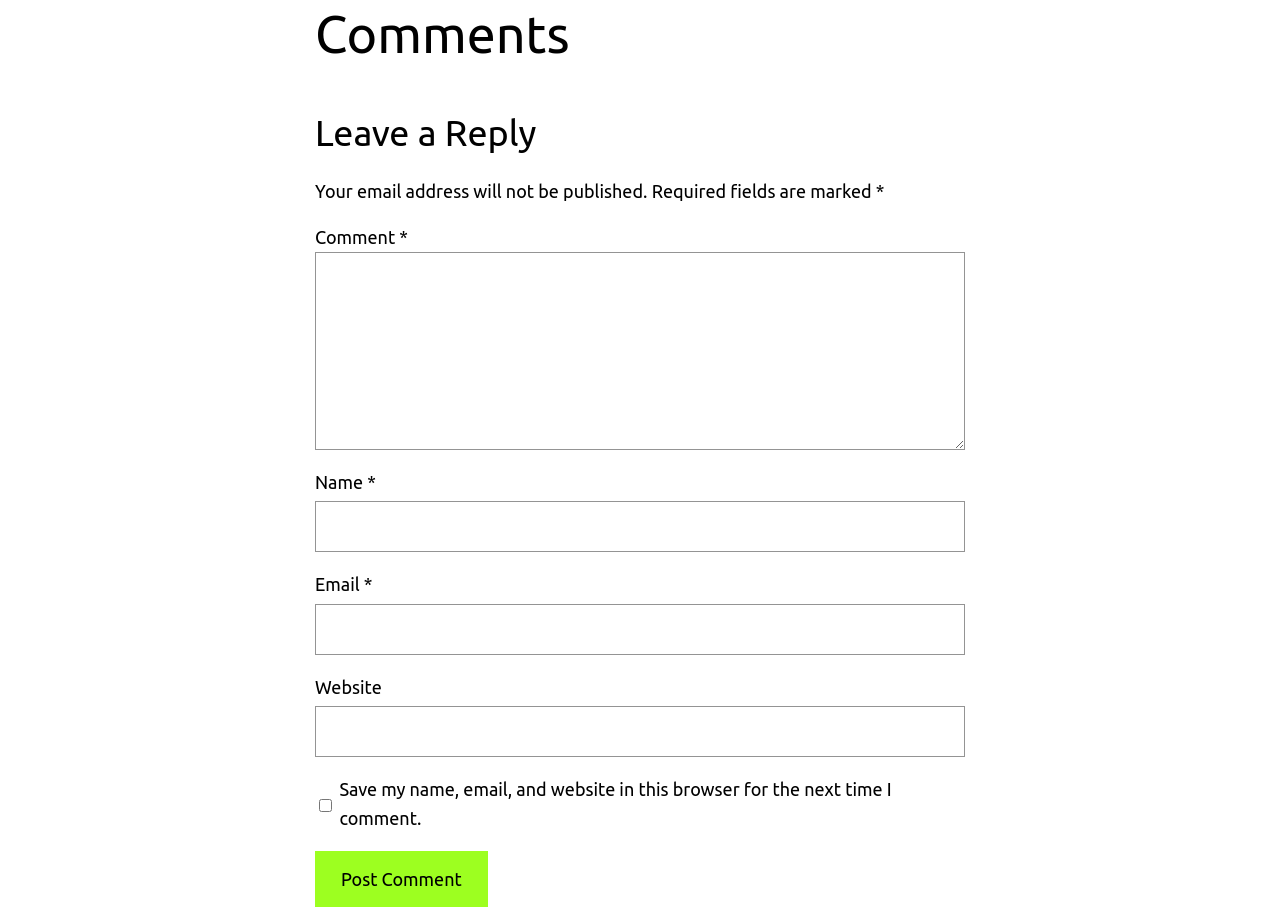Is the 'Website' field required to leave a comment?
Please answer using one word or phrase, based on the screenshot.

No